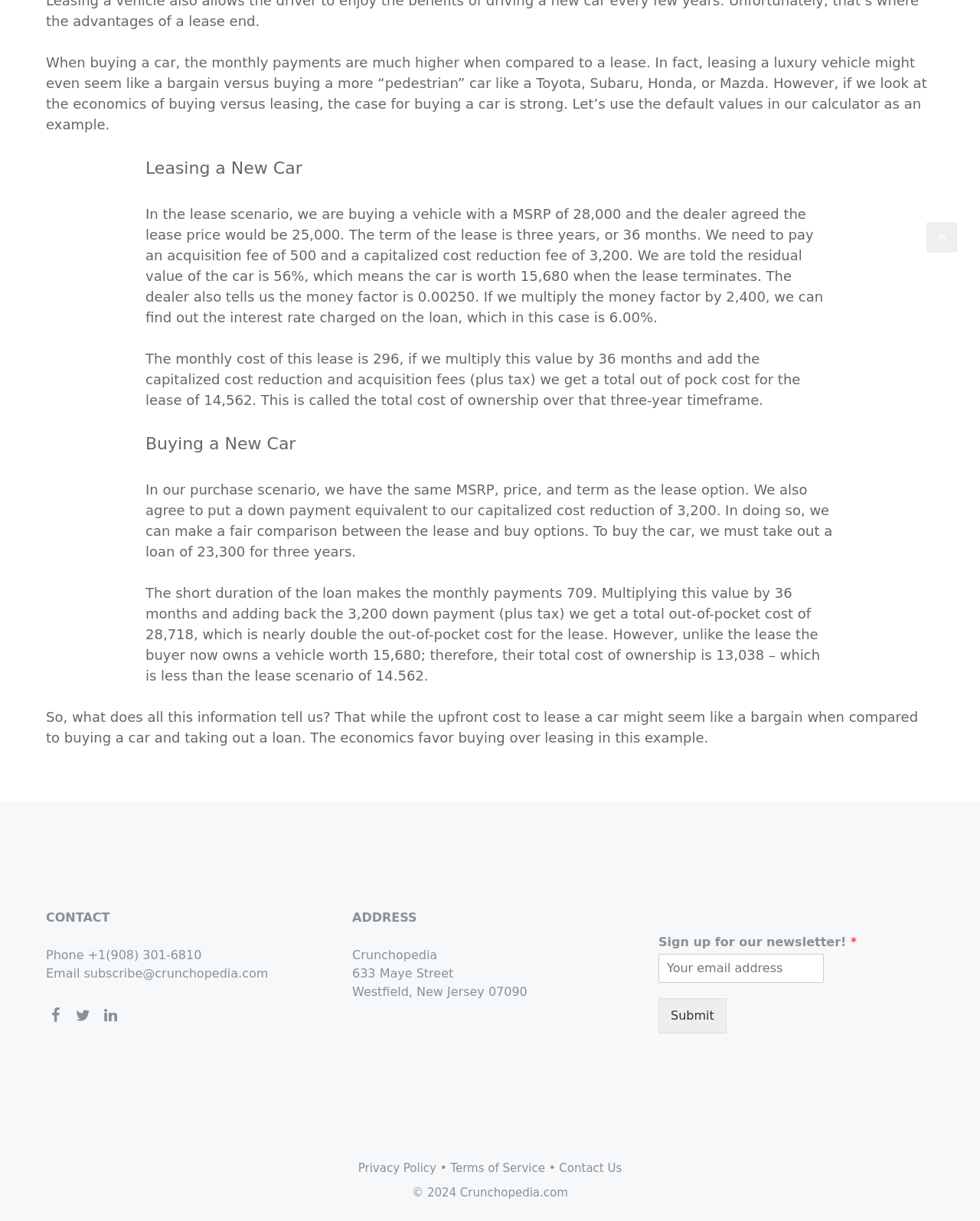Provide the bounding box coordinates of the section that needs to be clicked to accomplish the following instruction: "Click the 'Facebook' link."

[0.047, 0.824, 0.066, 0.84]